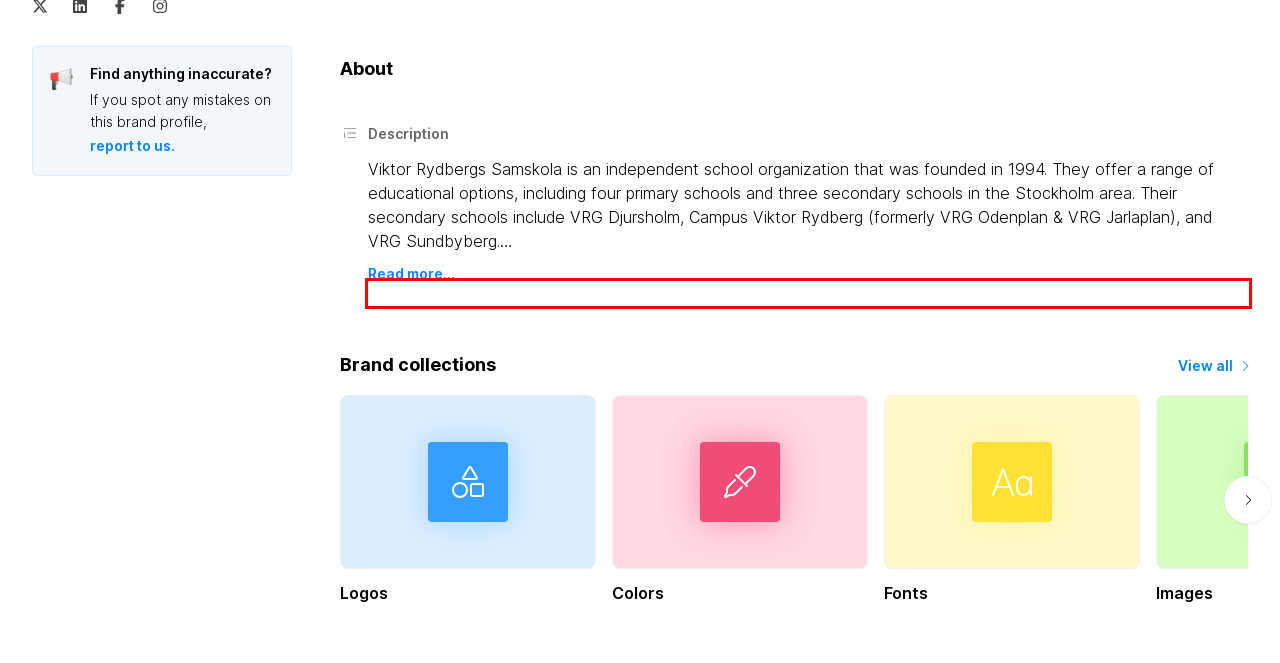Please extract the text content within the red bounding box on the webpage screenshot using OCR.

For primary schools, they have VRS Djursholm, VRS Jarlaplan, VRS Sundbyberg, and VRS Nacka. Viktor Rydbergs Samskola is proud of its accomplishments and has received numerous awards, such as the First Lego League and Unga Forskare. They also have a strong focus on music education and offer programs like the Esthetic Program, the Economic Program, the Natural Science Program, and the Social Science Program.